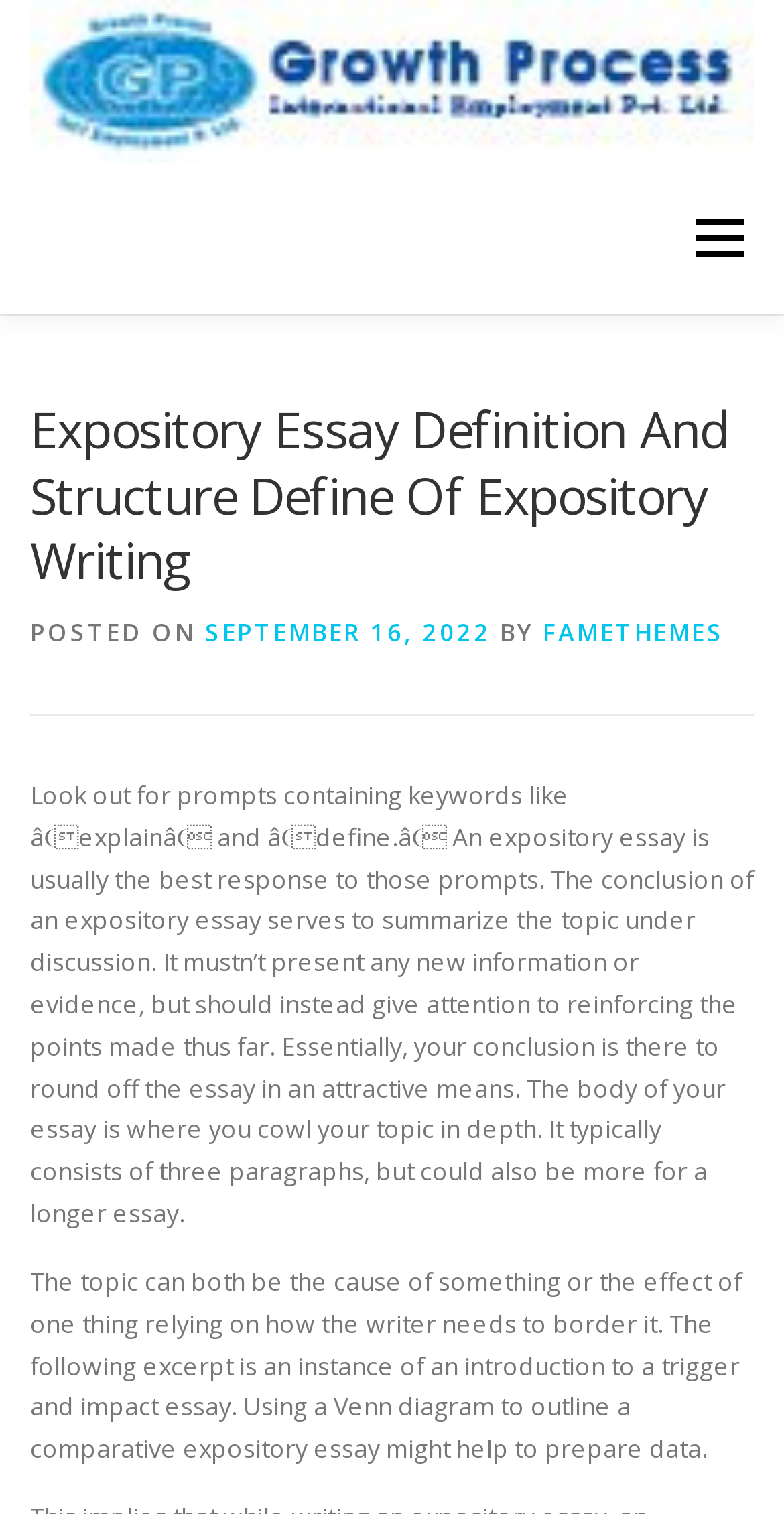Give a detailed overview of the webpage's appearance and contents.

This webpage is about expository essays, specifically focusing on their definition and structure. At the top, there is a navigation menu with links to various sections, including "HOME", "INTRODUCTION", "MESSAGES", "ABOUT NEPAL", "COMPANY DOCUMENTS", "PROCEDURES", "HR RECRUITING", and "VACANCY". 

Below the navigation menu, there is a header section with a title "Expository Essay Definition And Structure Define Of Expository Writing". This title is followed by a posting date, "SEPTEMBER 16, 2022", and the author's name, "FAMETHEMES". 

The main content of the webpage is divided into two paragraphs. The first paragraph explains the characteristics of an expository essay, including the conclusion and body structure. It also provides guidance on how to write a conclusion and body paragraphs. The second paragraph discusses the topic of an expository essay, which can be either the cause or effect of something, and provides an example of an introduction to a cause-and-effect essay. It also mentions the use of a Venn diagram to outline a comparative expository essay.